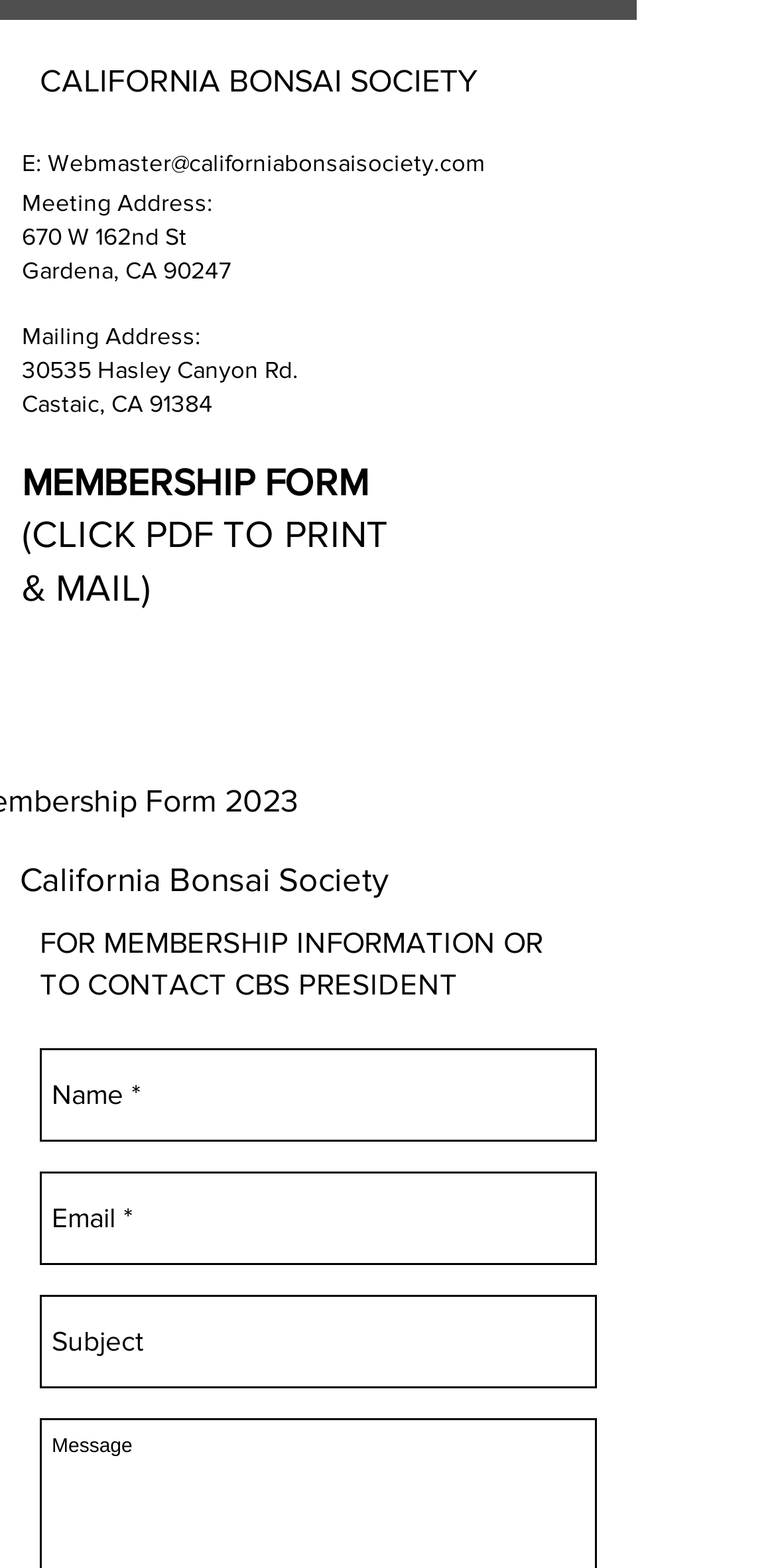Show the bounding box coordinates for the element that needs to be clicked to execute the following instruction: "visit the California Bonsai Society's Instagram page". Provide the coordinates in the form of four float numbers between 0 and 1, i.e., [left, top, right, bottom].

[0.449, 0.432, 0.538, 0.476]